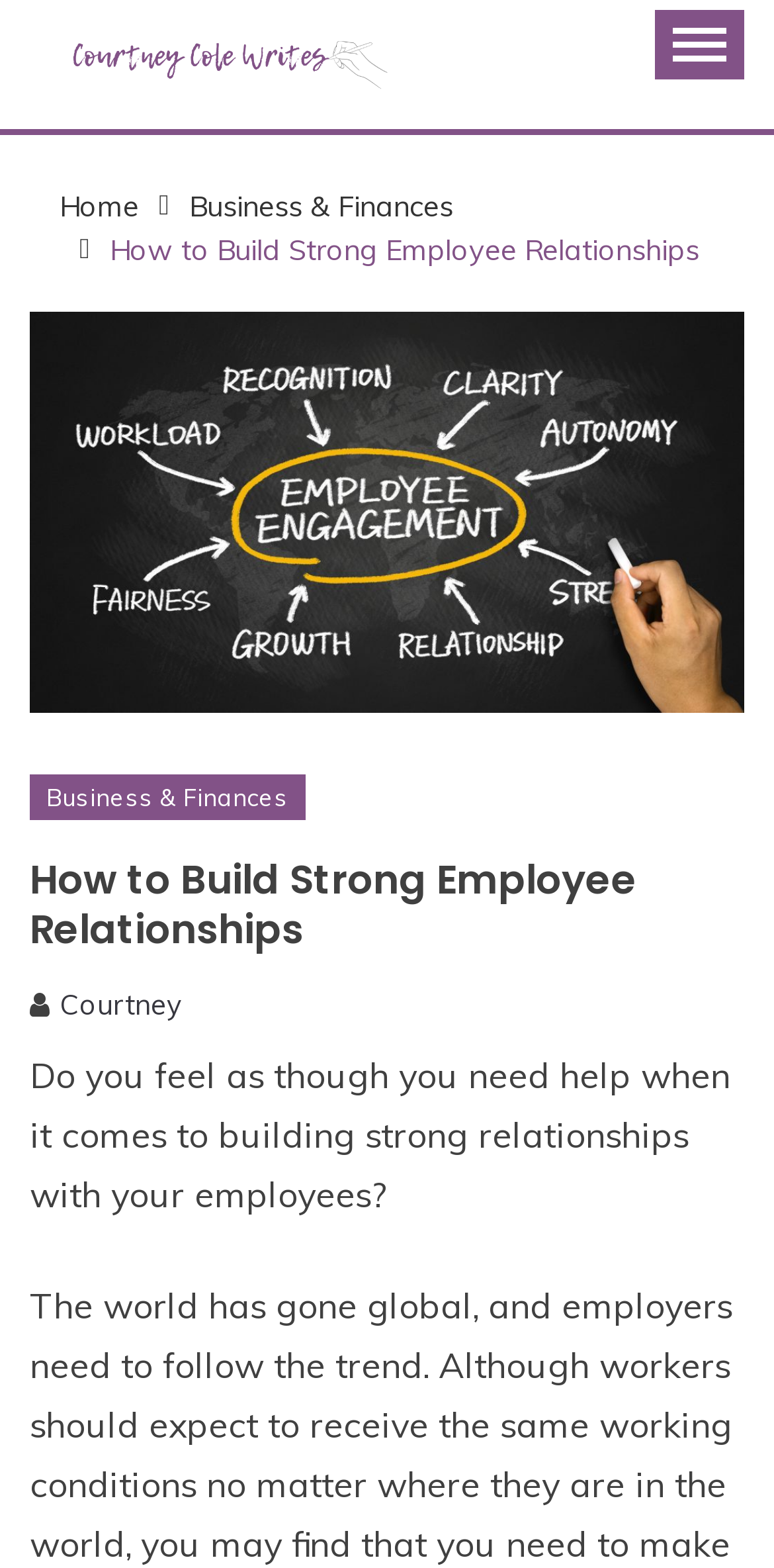Specify the bounding box coordinates of the area to click in order to follow the given instruction: "view the image."

[0.038, 0.199, 0.962, 0.455]